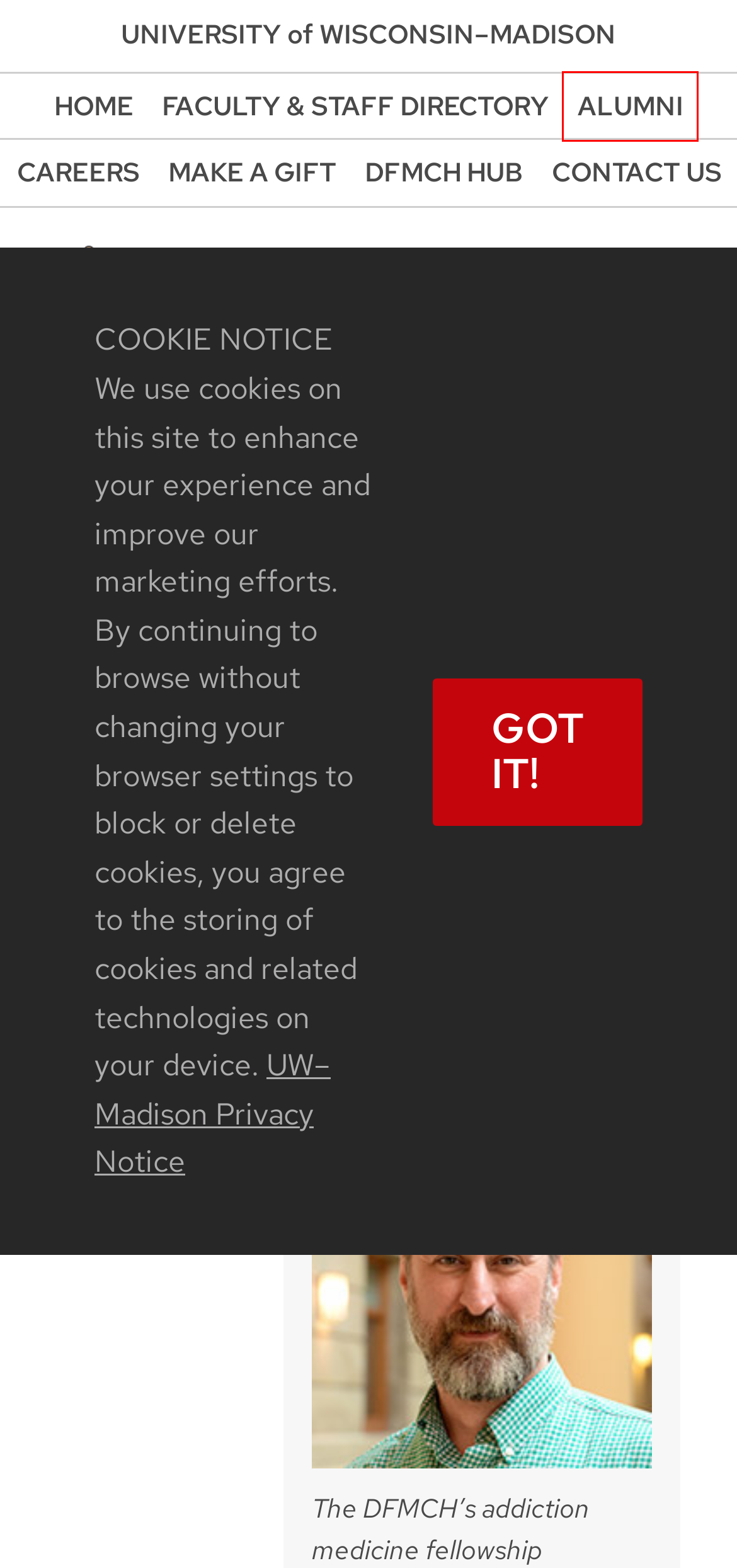Examine the screenshot of a webpage with a red bounding box around a UI element. Your task is to identify the webpage description that best corresponds to the new webpage after clicking the specified element. The given options are:
A. Alumni - UW Family Medicine & Community Health
B. UW Family Medicine & Community Health
C. Careers - UW Family Medicine & Community Health
D. Faculty & Staff Directory Search - UW Family Medicine & Community Health
E. Contact Us - UW Family Medicine & Community Health
F. Privacy Notice - University of Wisconsin–Madison
G. Redirecting
H. Make A Gift - UW Family Medicine & Community Health

A